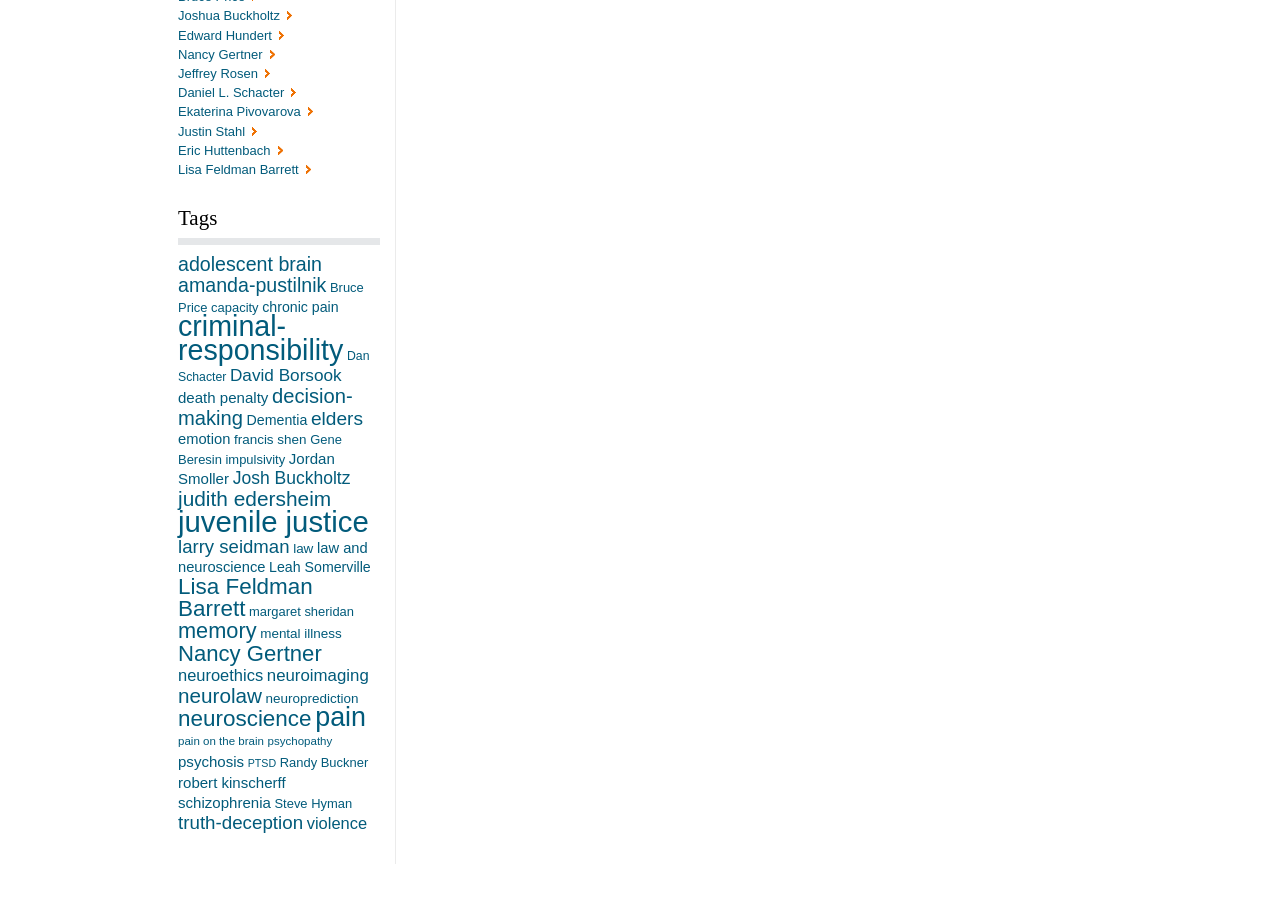What is the topic of the link below 'Tags'?
Look at the image and provide a short answer using one word or a phrase.

adolescent brain